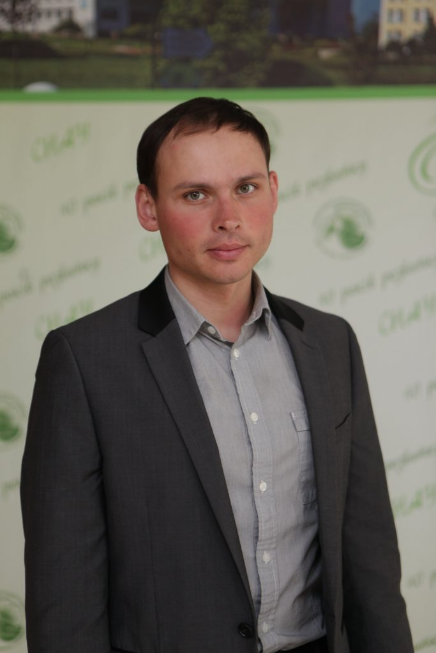What is Dmytro's highest academic credential?
Using the image as a reference, give a one-word or short phrase answer.

PhD